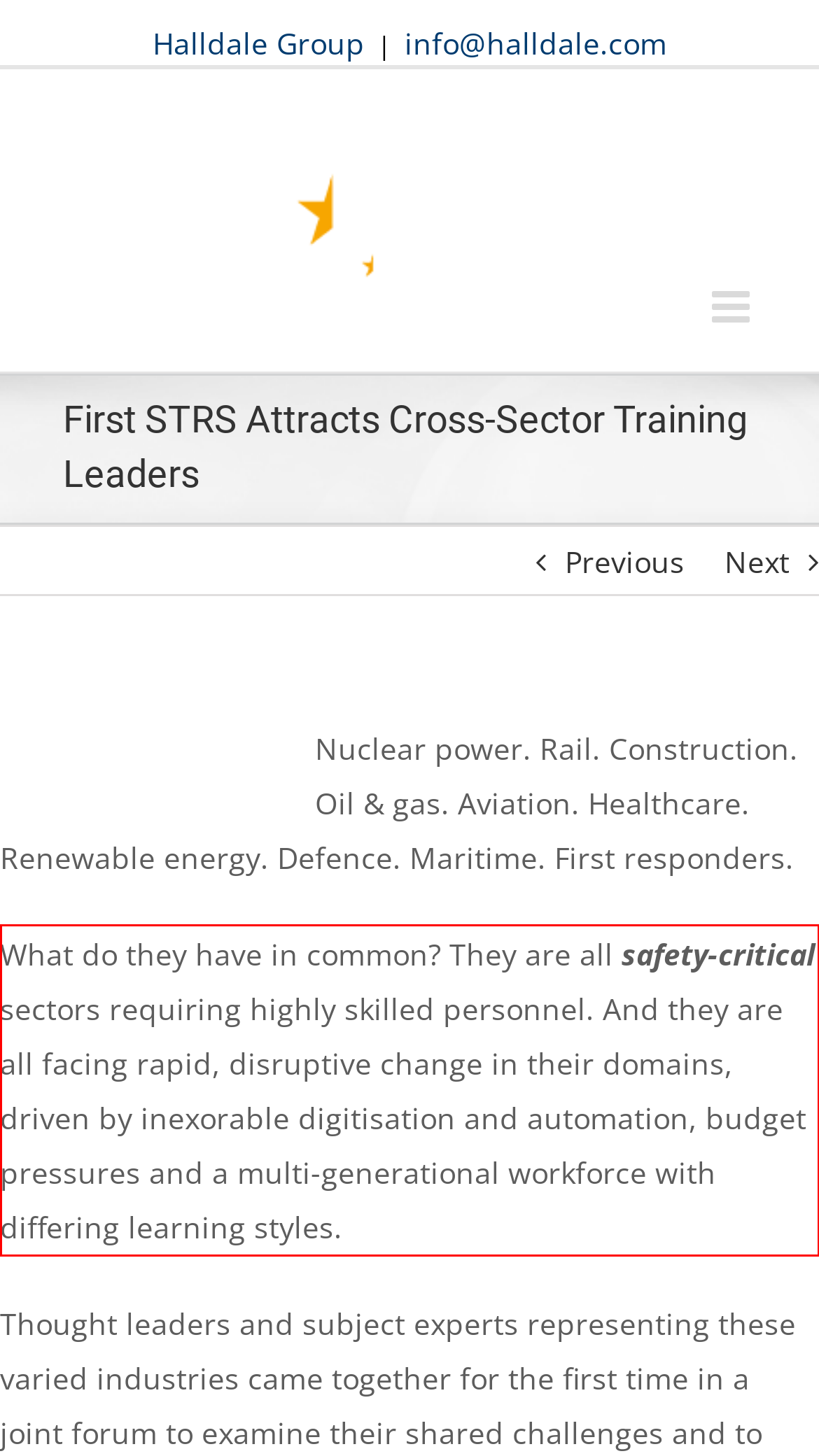You are looking at a screenshot of a webpage with a red rectangle bounding box. Use OCR to identify and extract the text content found inside this red bounding box.

What do they have in common? They are all safety-critical sectors requiring highly skilled personnel. And they are all facing rapid, disruptive change in their domains, driven by inexorable digitisation and automation, budget pressures and a multi-generational workforce with differing learning styles.